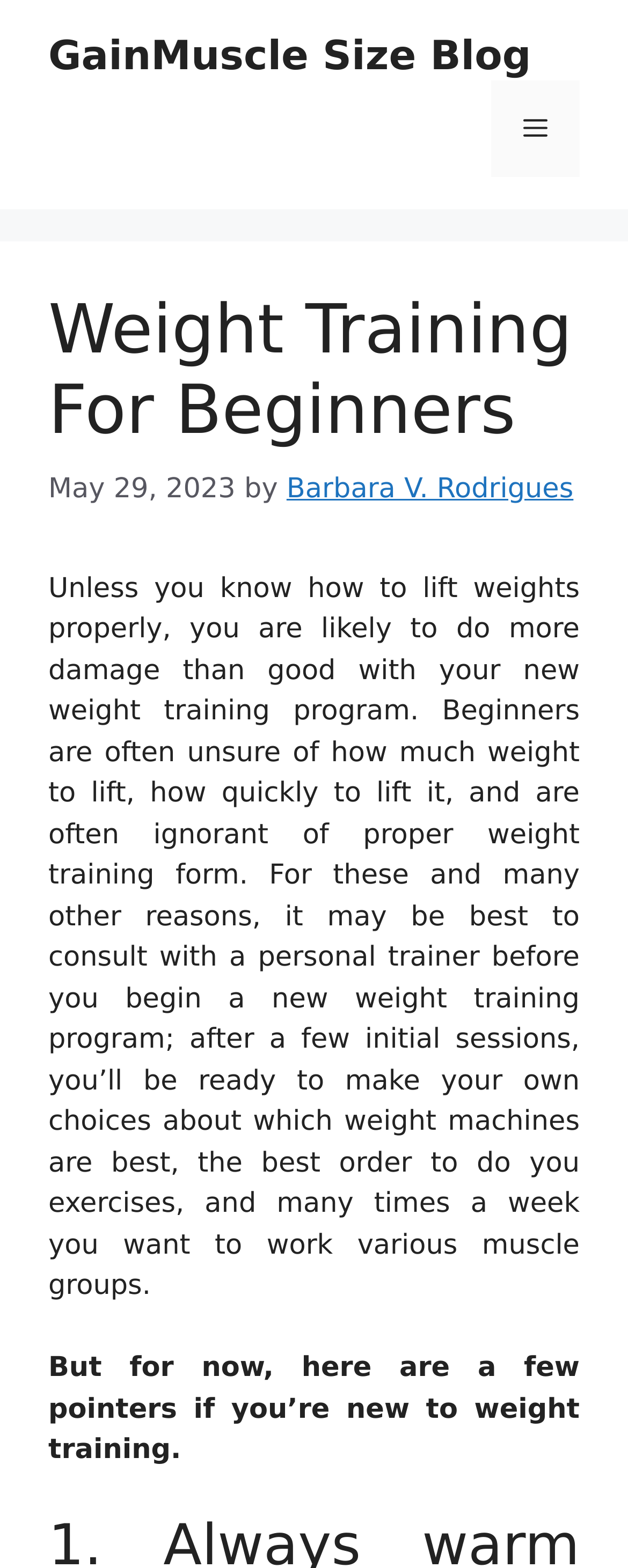How many initial sessions are recommended with a personal trainer?
Please interpret the details in the image and answer the question thoroughly.

The text suggests that after a few initial sessions with a personal trainer, one will be ready to make their own choices about which weight machines are best, the best order to do exercises, and many times a week to work various muscle groups.